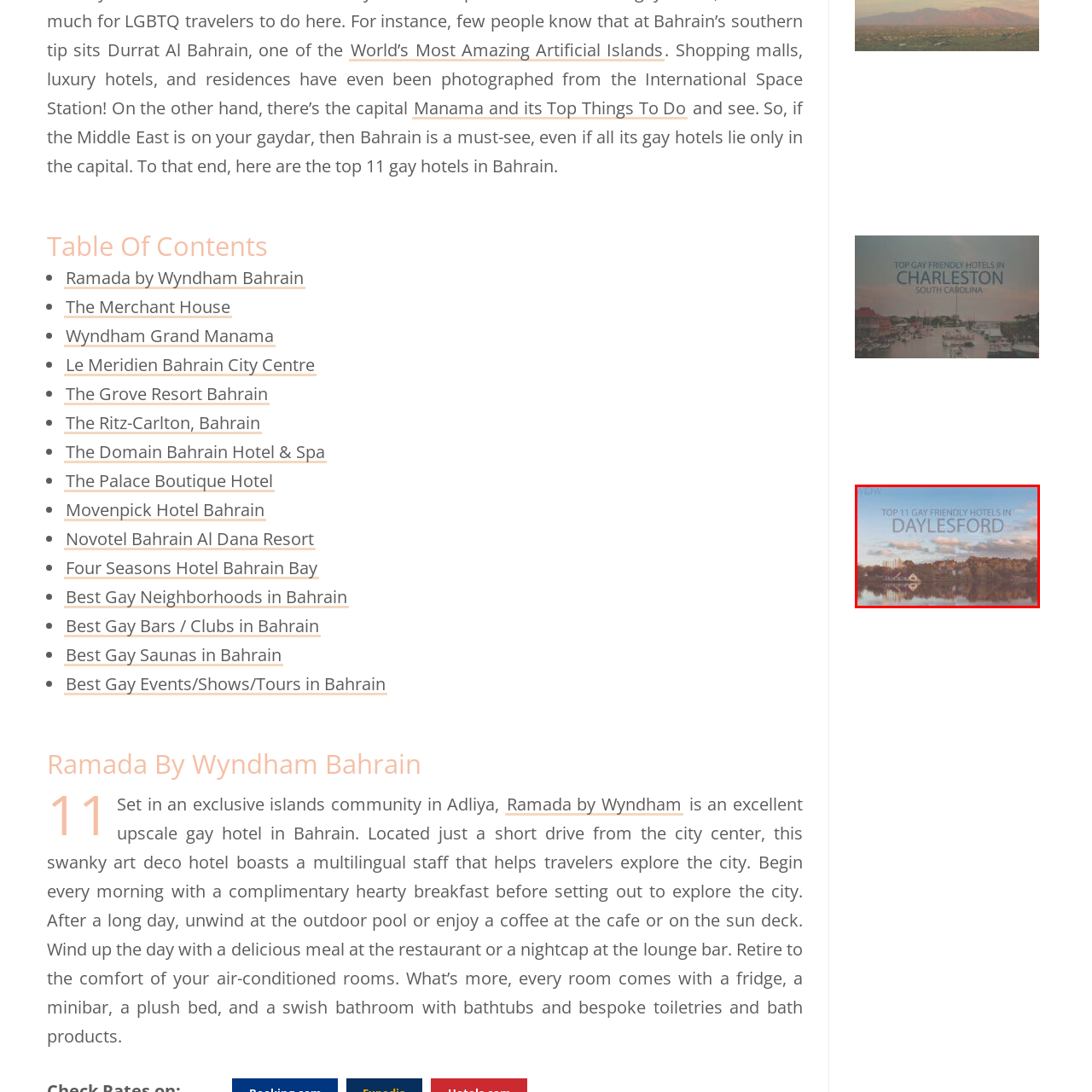What type of accommodations are featured? Focus on the image highlighted by the red bounding box and respond with a single word or a brief phrase.

Gay-friendly